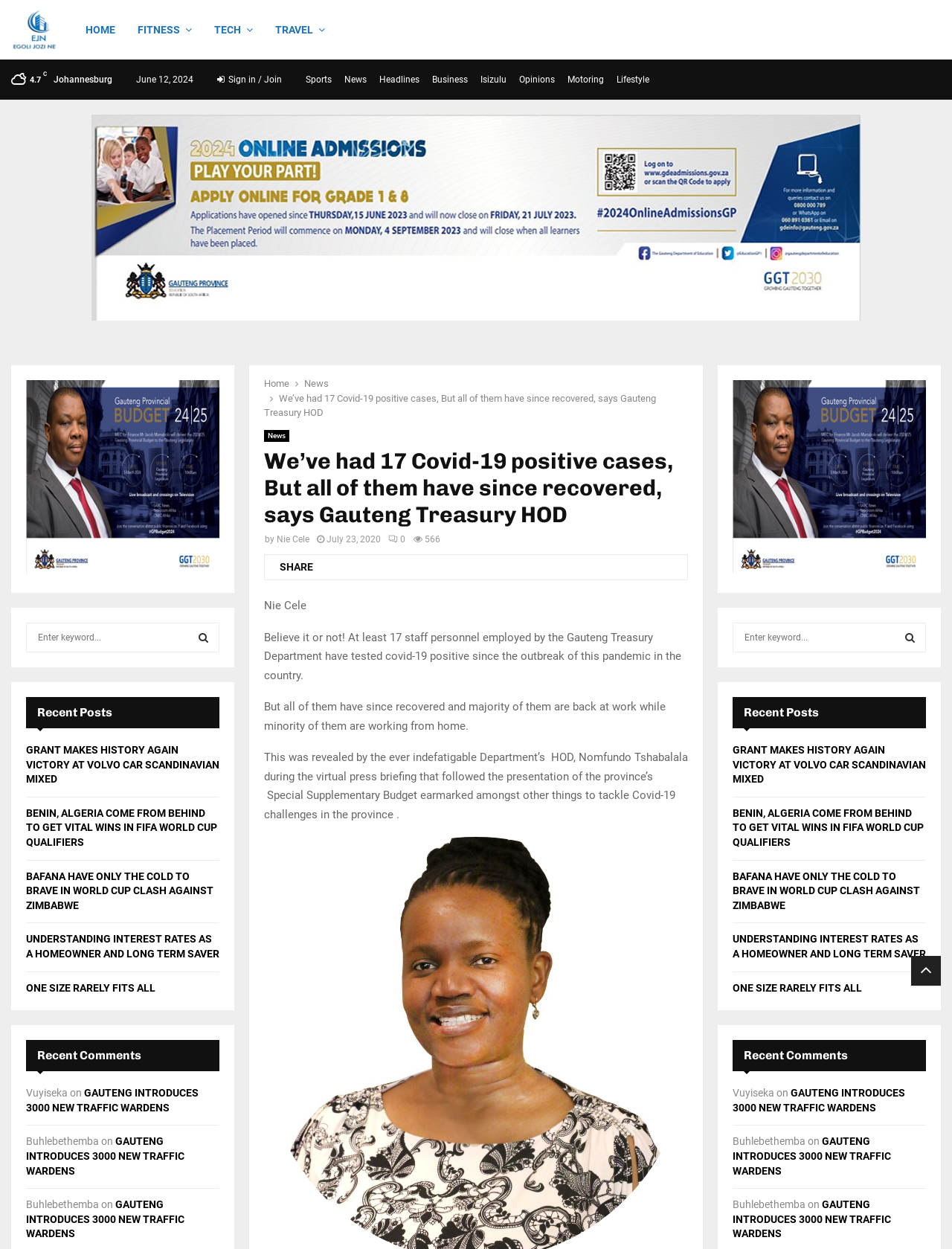Provide a short, one-word or phrase answer to the question below:
Who is the HOD of the Gauteng Treasury Department?

Nomfundo Tshabalala